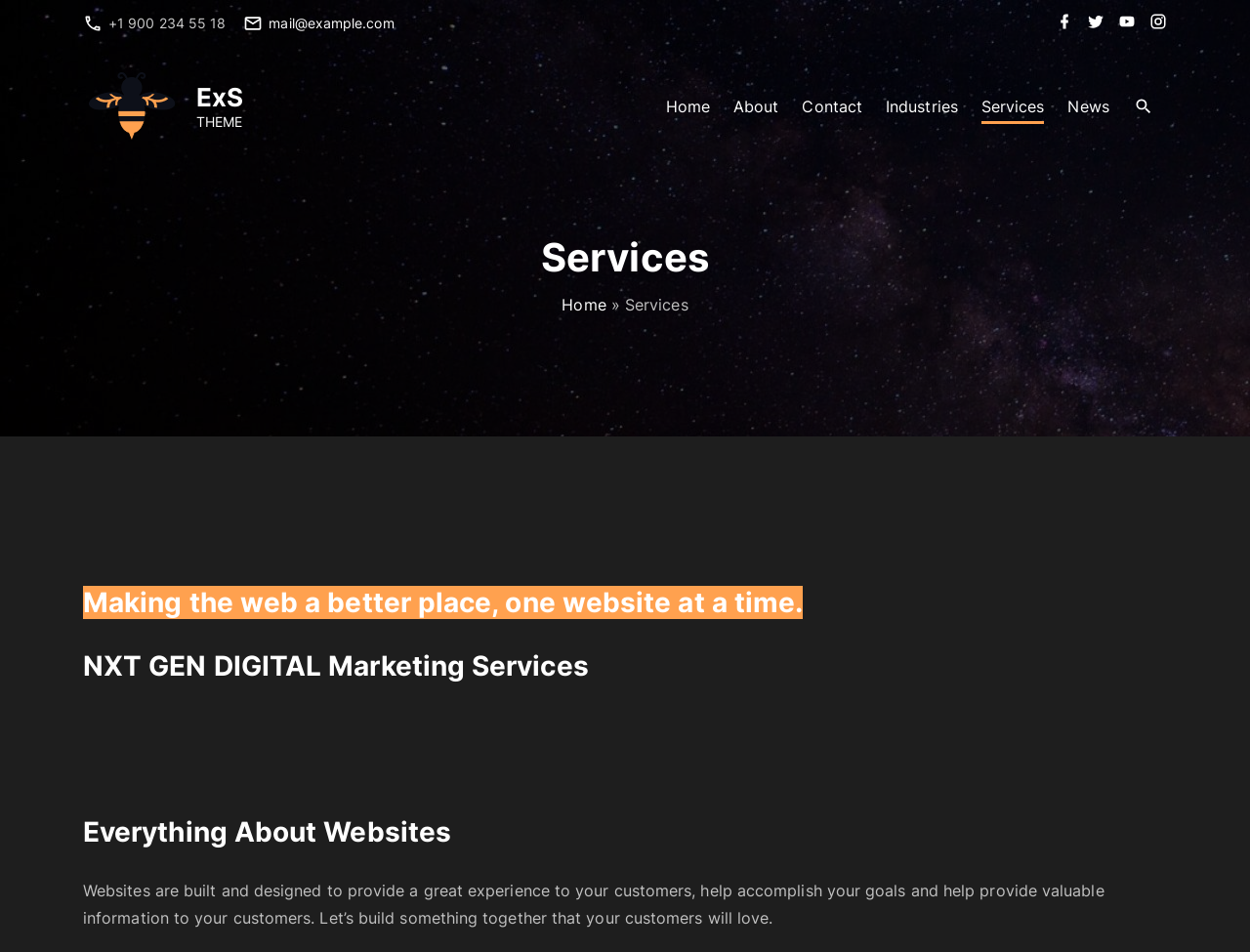Locate the bounding box coordinates of the element that should be clicked to execute the following instruction: "Call the phone number".

[0.087, 0.015, 0.181, 0.032]